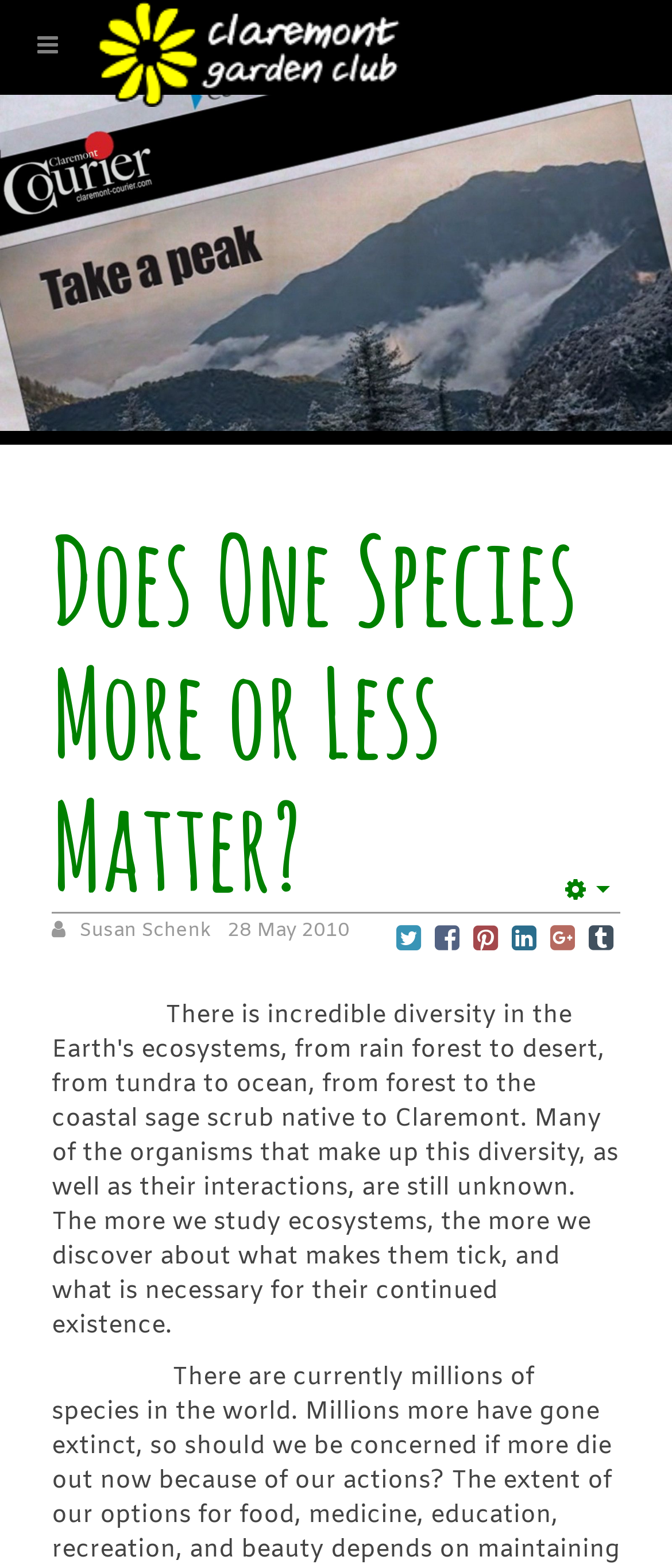Extract the main heading from the webpage content.

Does One Species More or Less Matter?